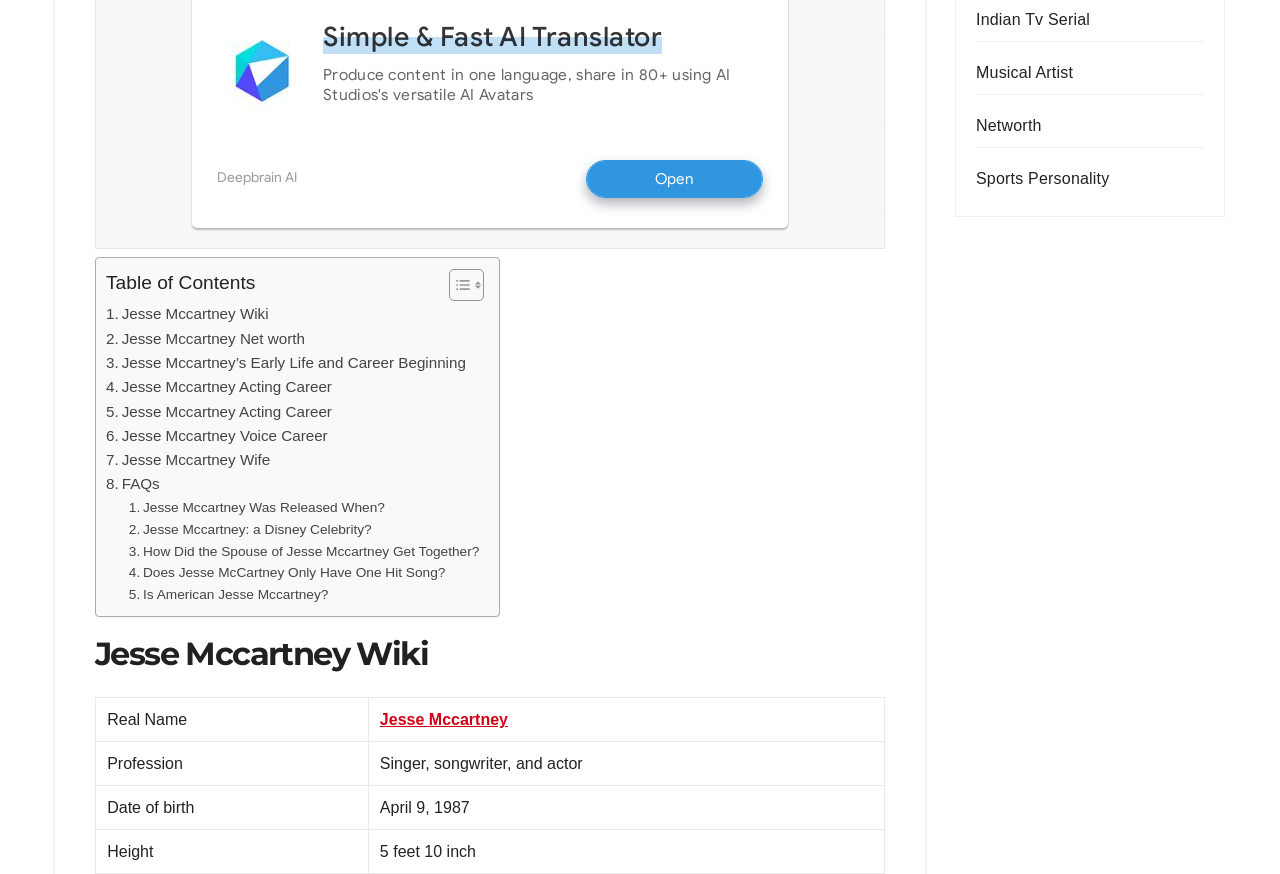Locate the UI element described by Jesse Mccartney and provide its bounding box coordinates. Use the format (top-left x, top-left y, bottom-right x, bottom-right y) with all values as floating point numbers between 0 and 1.

[0.297, 0.759, 0.397, 0.778]